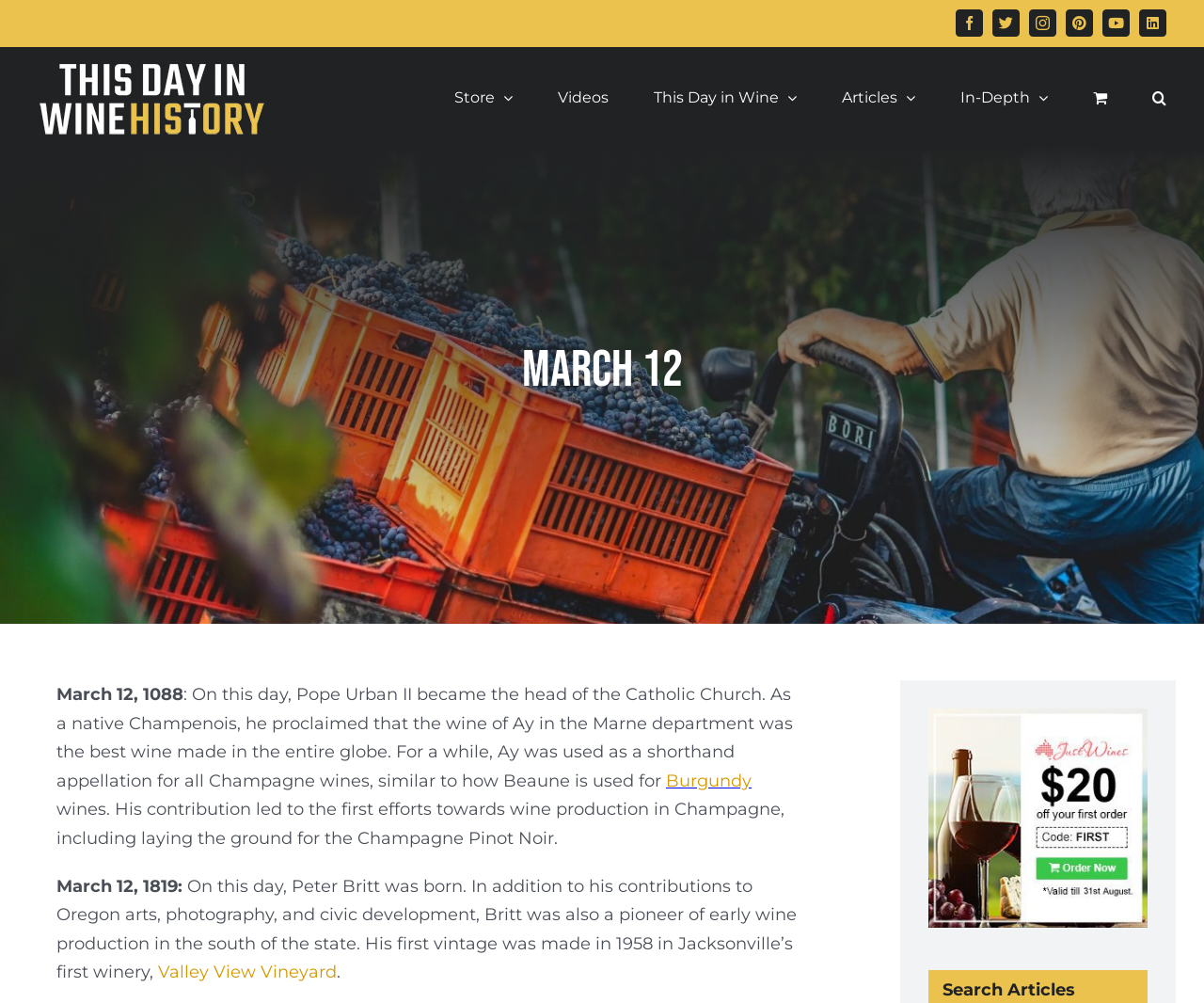What is the name of the wine region mentioned in the text?
Answer the question with a single word or phrase derived from the image.

Burgundy